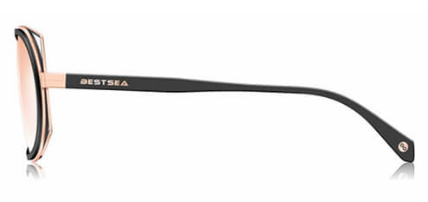Give a one-word or one-phrase response to the question:
What type of protection do the sunglasses offer?

UV protection